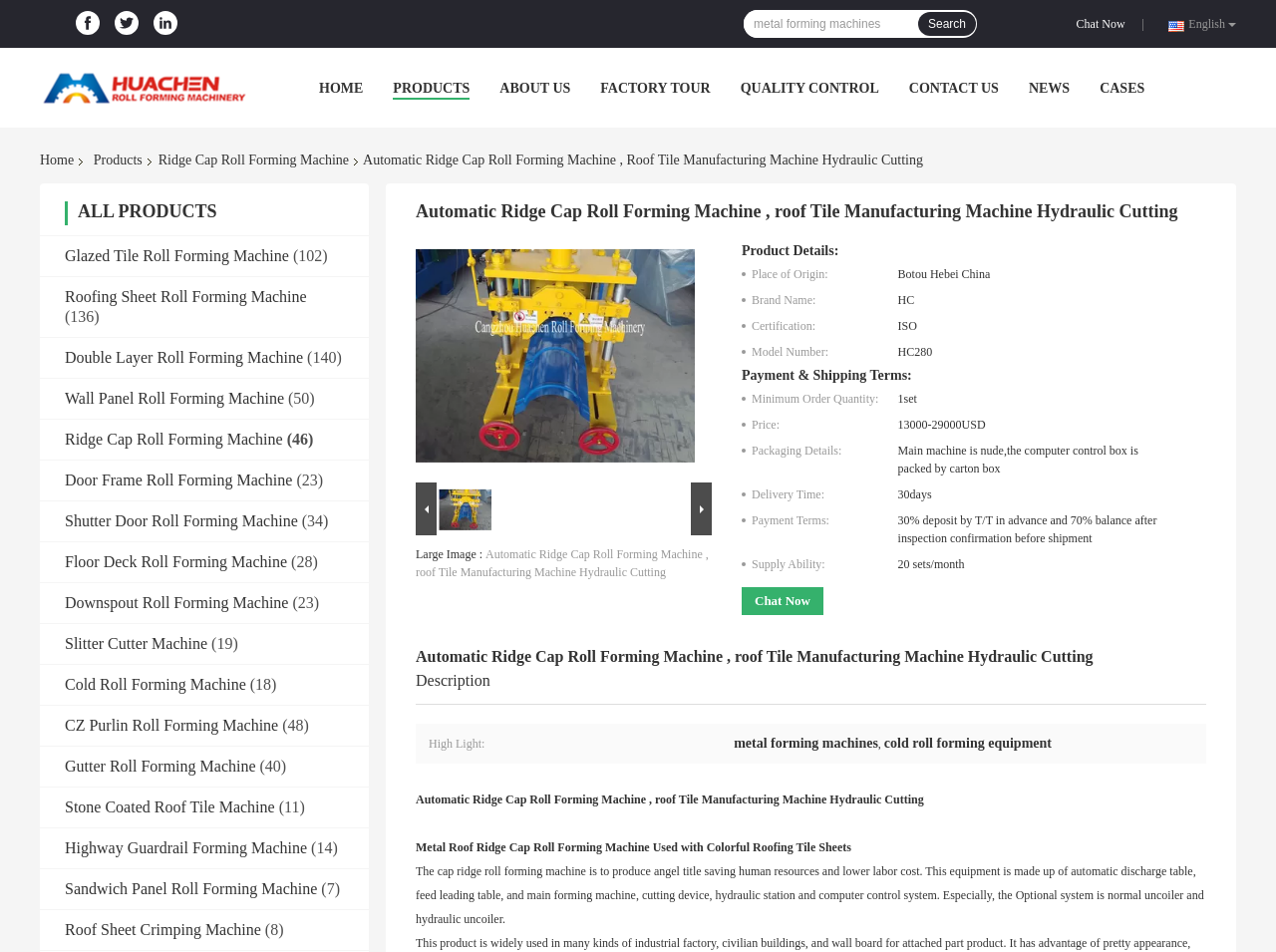Provide a short answer to the following question with just one word or phrase: What is the purpose of the textbox on the webpage?

Search metal forming machines